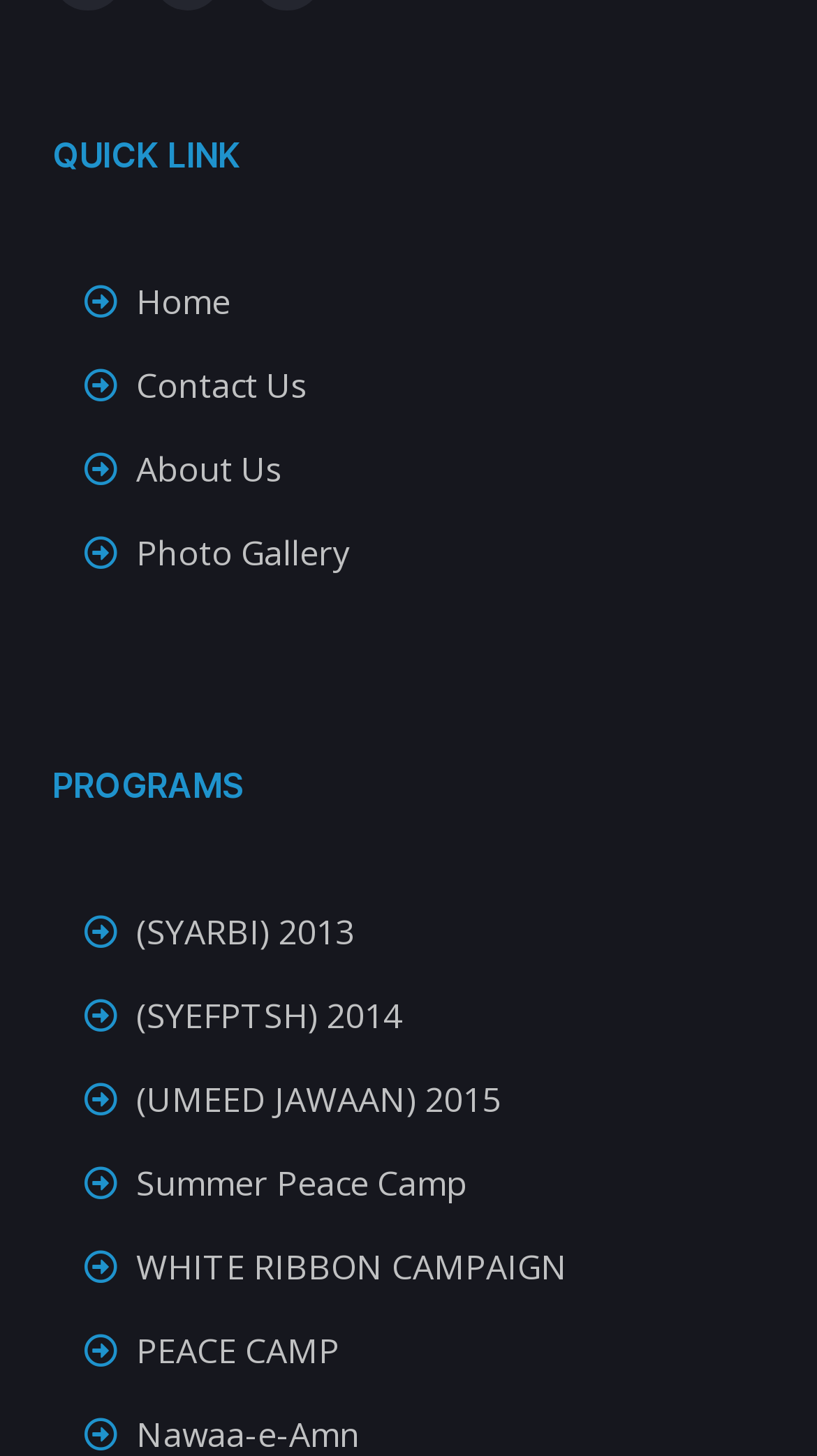How many programs are listed?
By examining the image, provide a one-word or phrase answer.

6